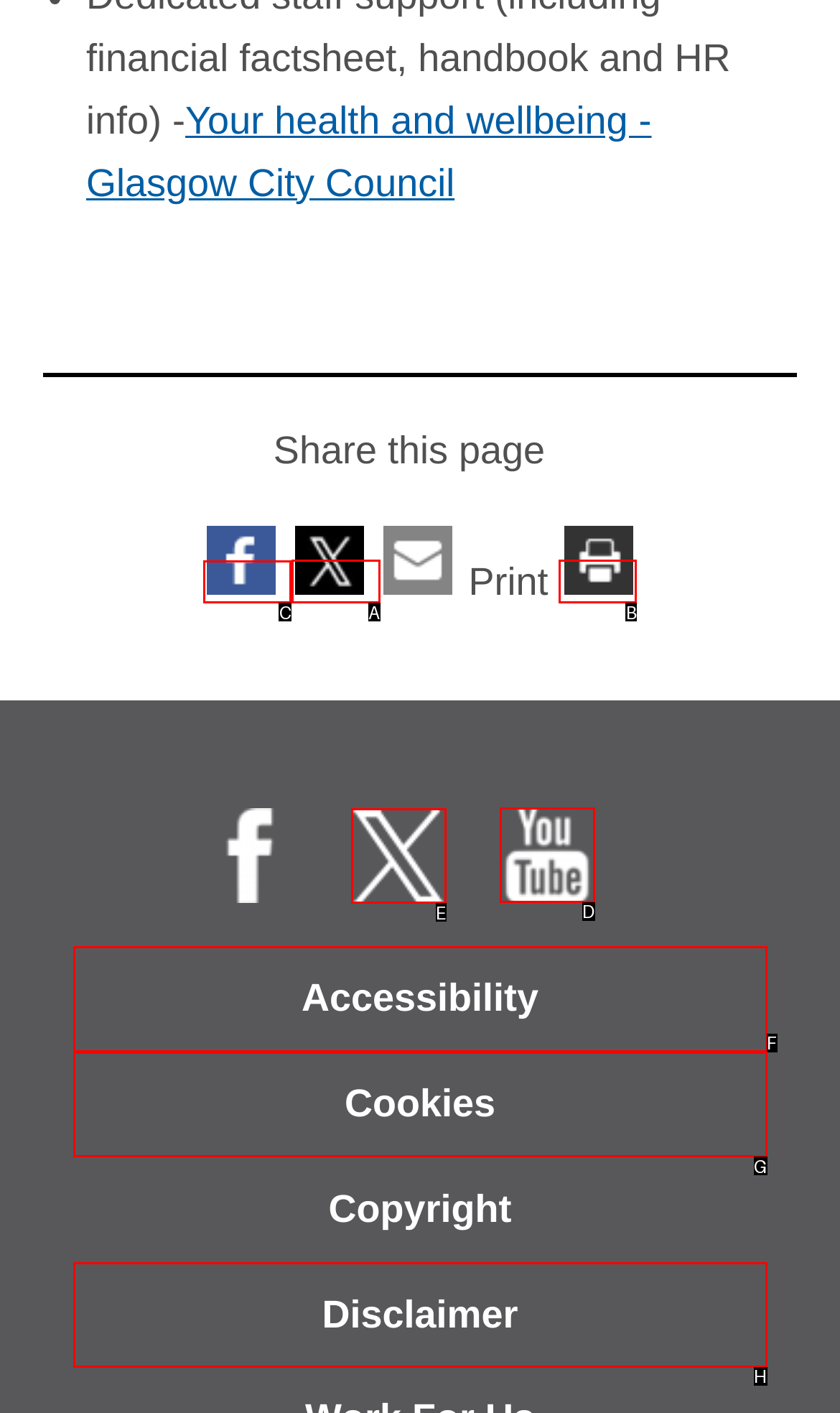Select the appropriate bounding box to fulfill the task: Share this page on Facebook Respond with the corresponding letter from the choices provided.

C